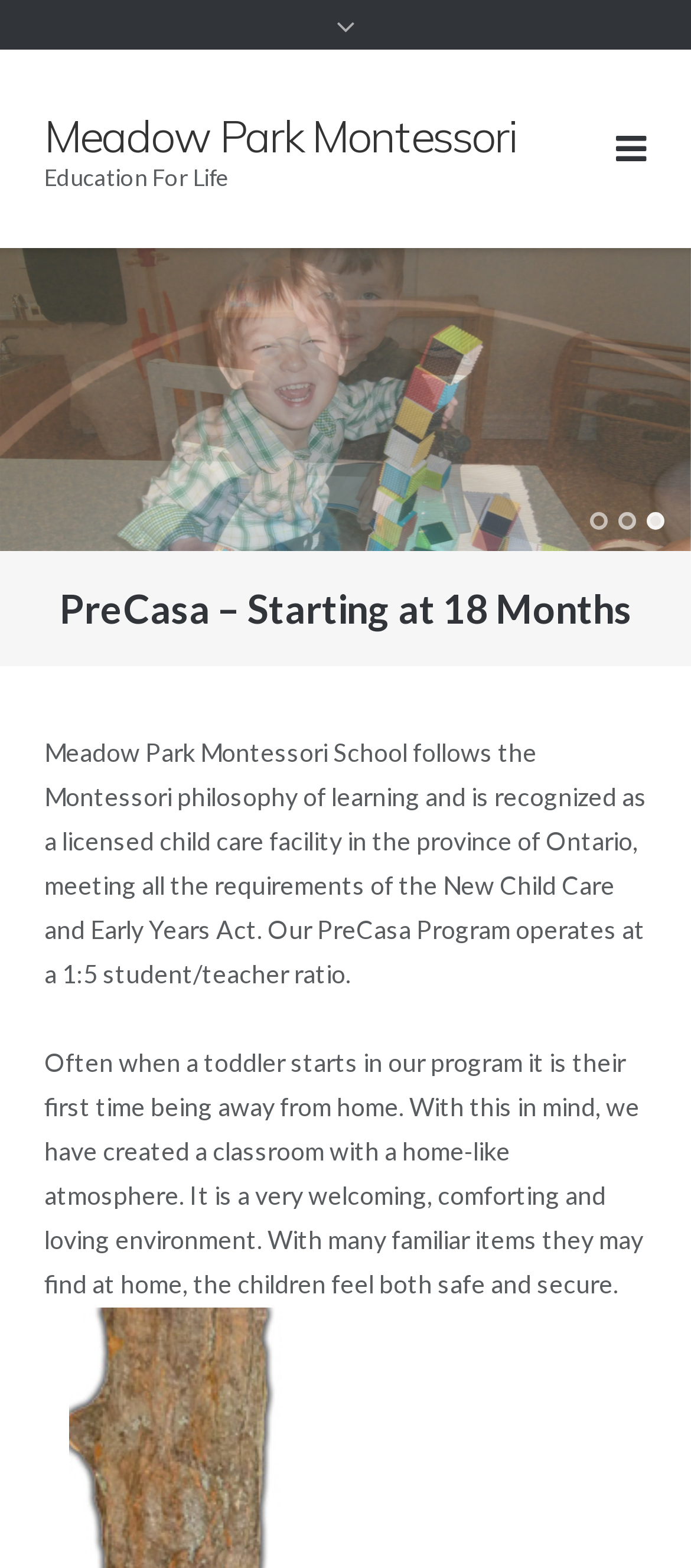Generate the text content of the main headline of the webpage.

PreCasa – Starting at 18 Months